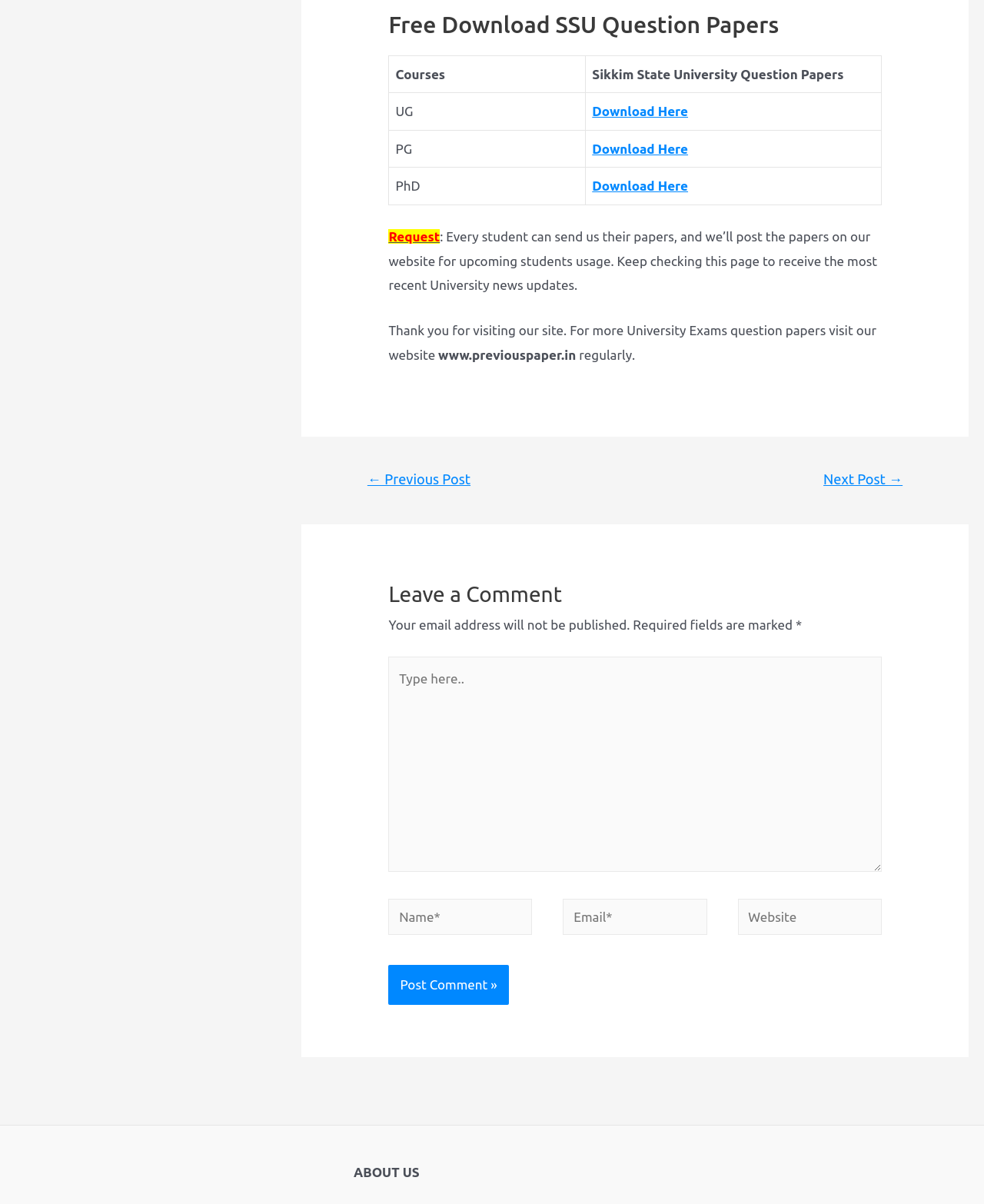Respond with a single word or phrase for the following question: 
What is the disclaimer of the website?

No warranty for content accuracy